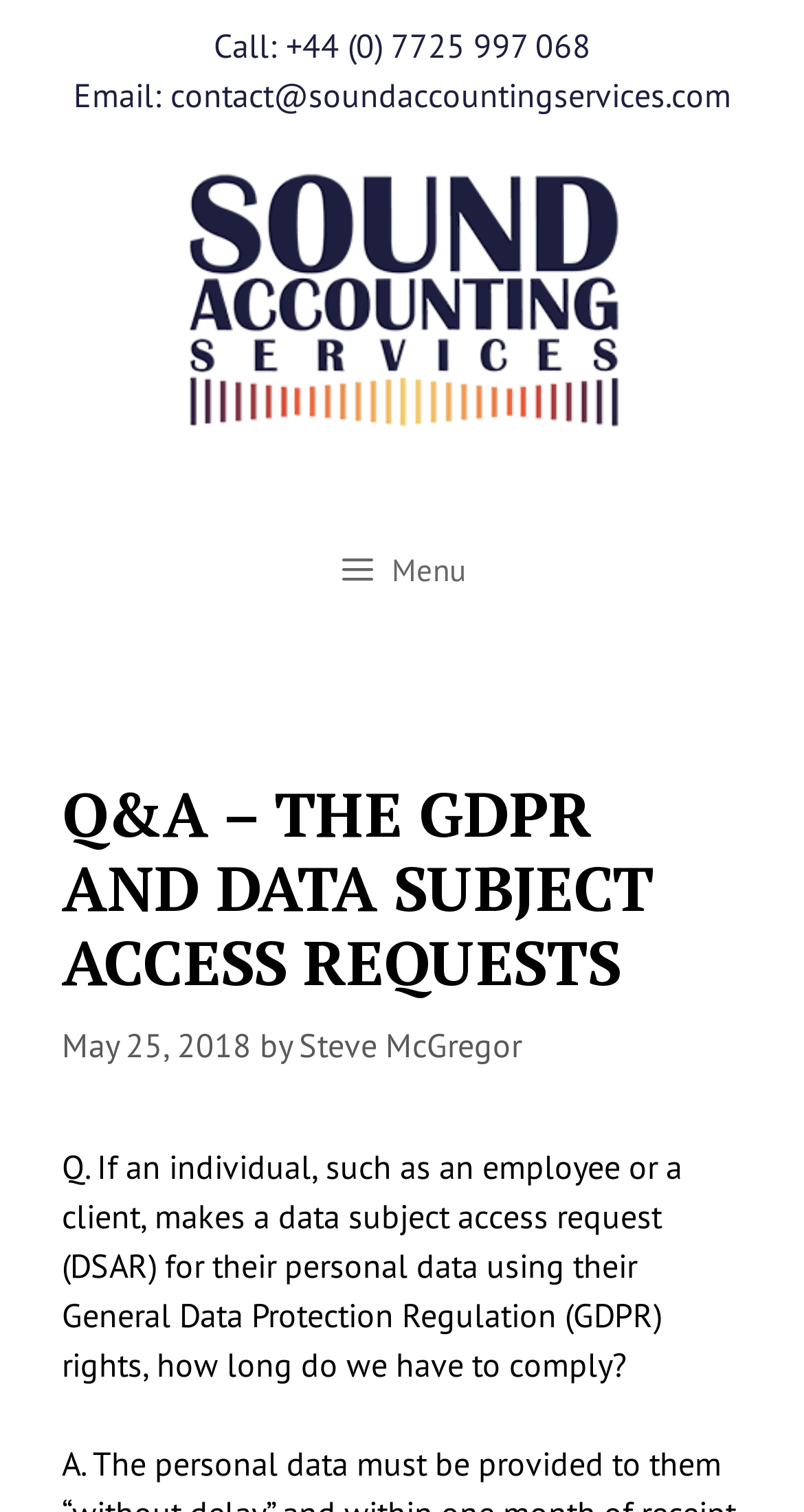What is the principal heading displayed on the webpage?

Q&A – THE GDPR AND DATA SUBJECT ACCESS REQUESTS